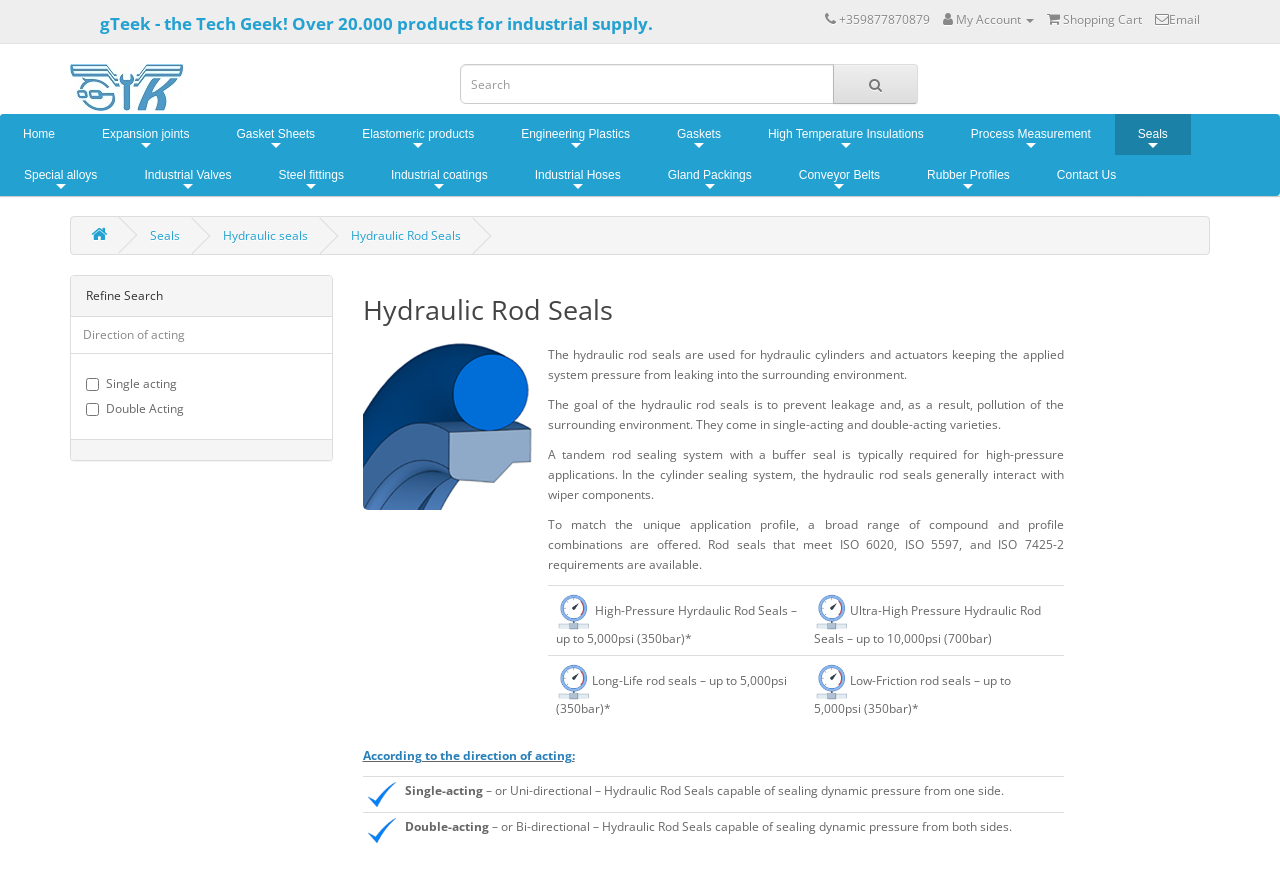Summarize the webpage comprehensively, mentioning all visible components.

This webpage is about hydraulic rod seals, which are used in hydraulic cylinders and actuators to prevent leakage and pollution of the surrounding environment. At the top of the page, there is a header section with a logo, a search bar, and several links to other pages, including "Home", "Expansion joints", "Gasket Sheets", and more. 

Below the header, there is a navigation menu with links to various categories, such as "Seals", "Hydraulic seals", and "Hydraulic Rod Seals", which is the current page. 

The main content of the page is divided into several sections. The first section has a heading "Hydraulic Rod Seals" and an image of hydraulic rod seals. Below the image, there are three paragraphs of text that describe the purpose and types of hydraulic rod seals. 

The next section has a table with two rows, each containing two columns. The table lists different types of hydraulic rod seals, including high-pressure and ultra-high pressure seals, long-life rod seals, and low-friction rod seals. Each type of seal has a corresponding image. 

Following the table, there is a section with a heading "According to the direction of acting:" and another table with two rows, each containing a single column. This table describes single-acting and double-acting hydraulic rod seals, with images accompanying each type. 

At the bottom of the page, there is a button labeled "Enquiry Cart 0".